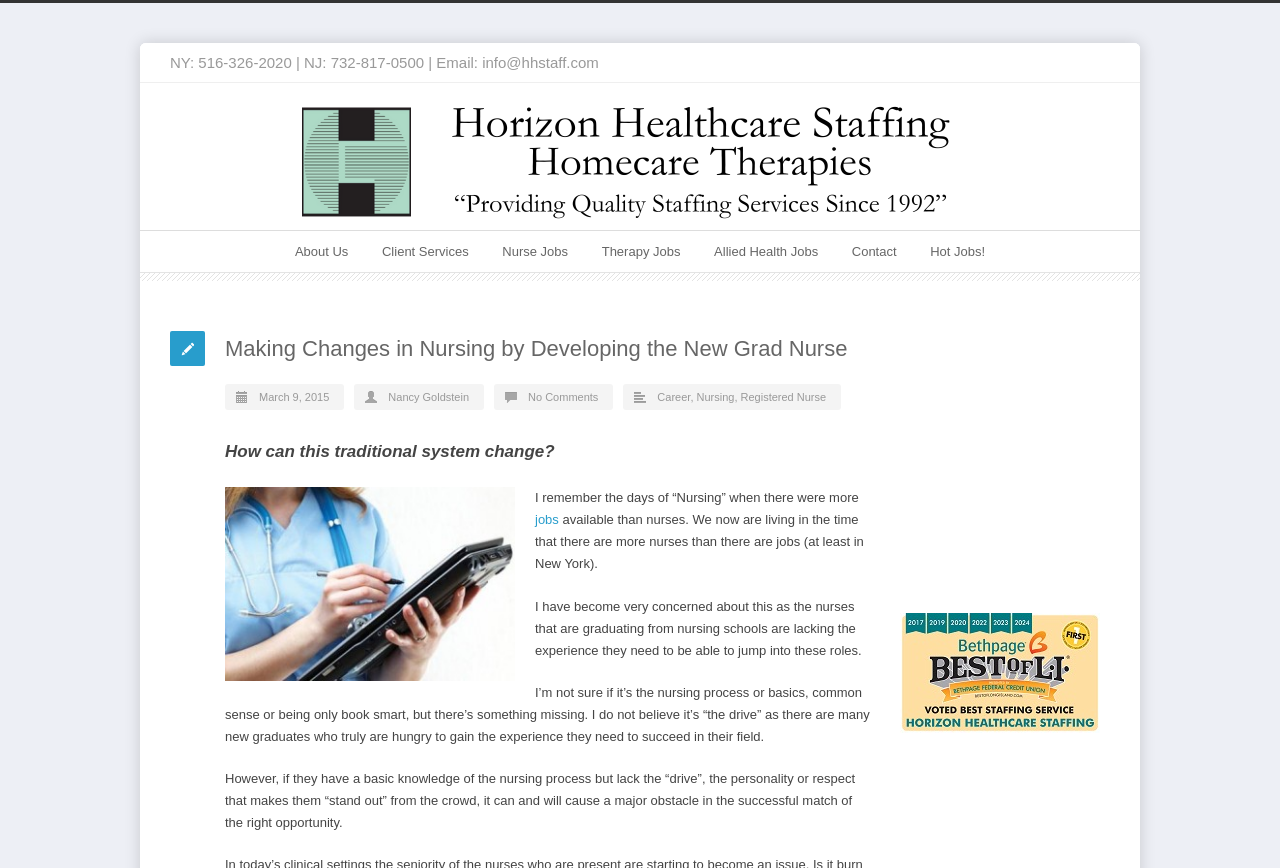Bounding box coordinates are to be given in the format (top-left x, top-left y, bottom-right x, bottom-right y). All values must be floating point numbers between 0 and 1. Provide the bounding box coordinate for the UI element described as: Nurse Jobs

[0.392, 0.266, 0.444, 0.313]